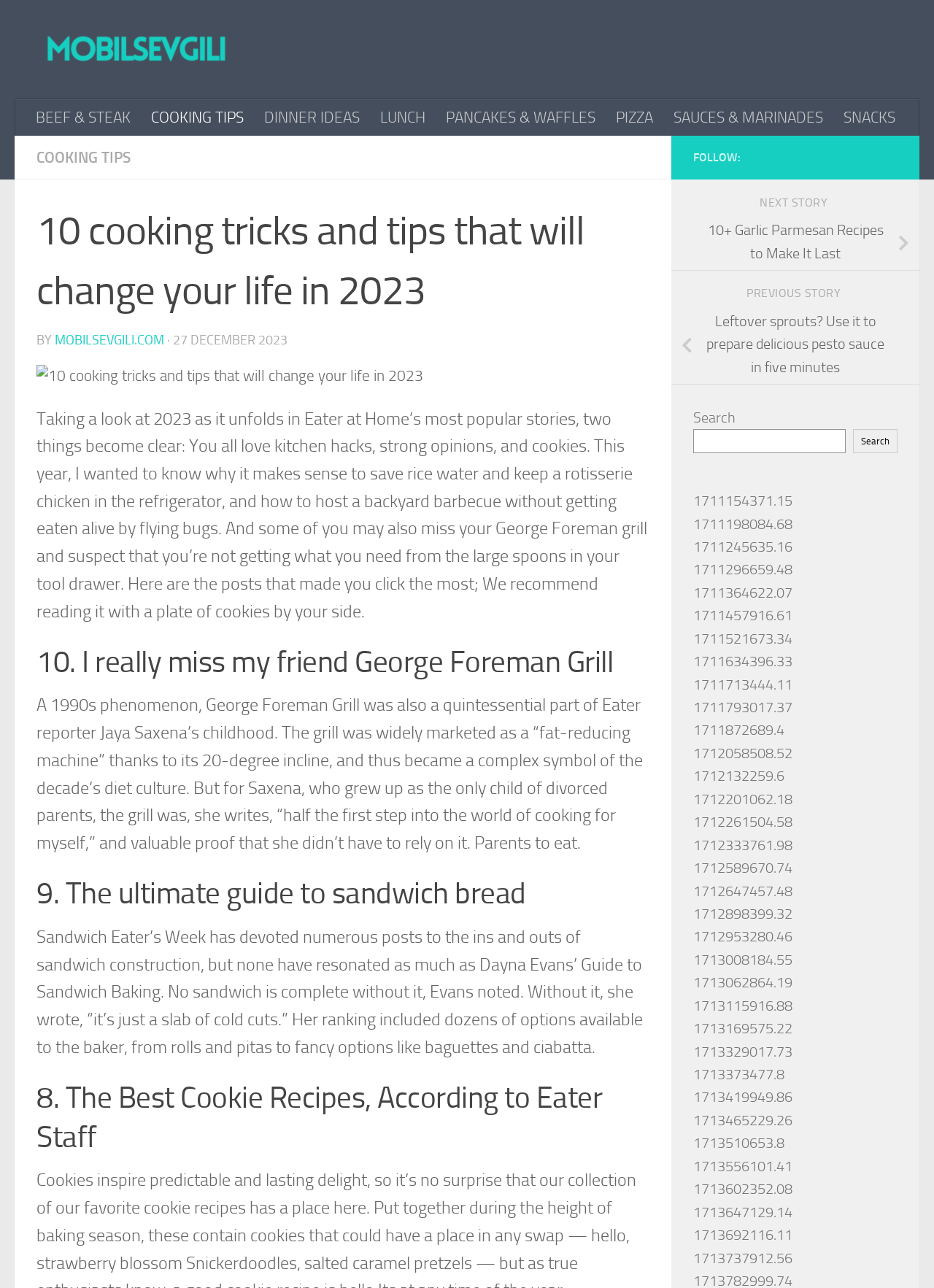Please provide a brief answer to the question using only one word or phrase: 
What is the name of the website?

MOBILSEVGILI.COM